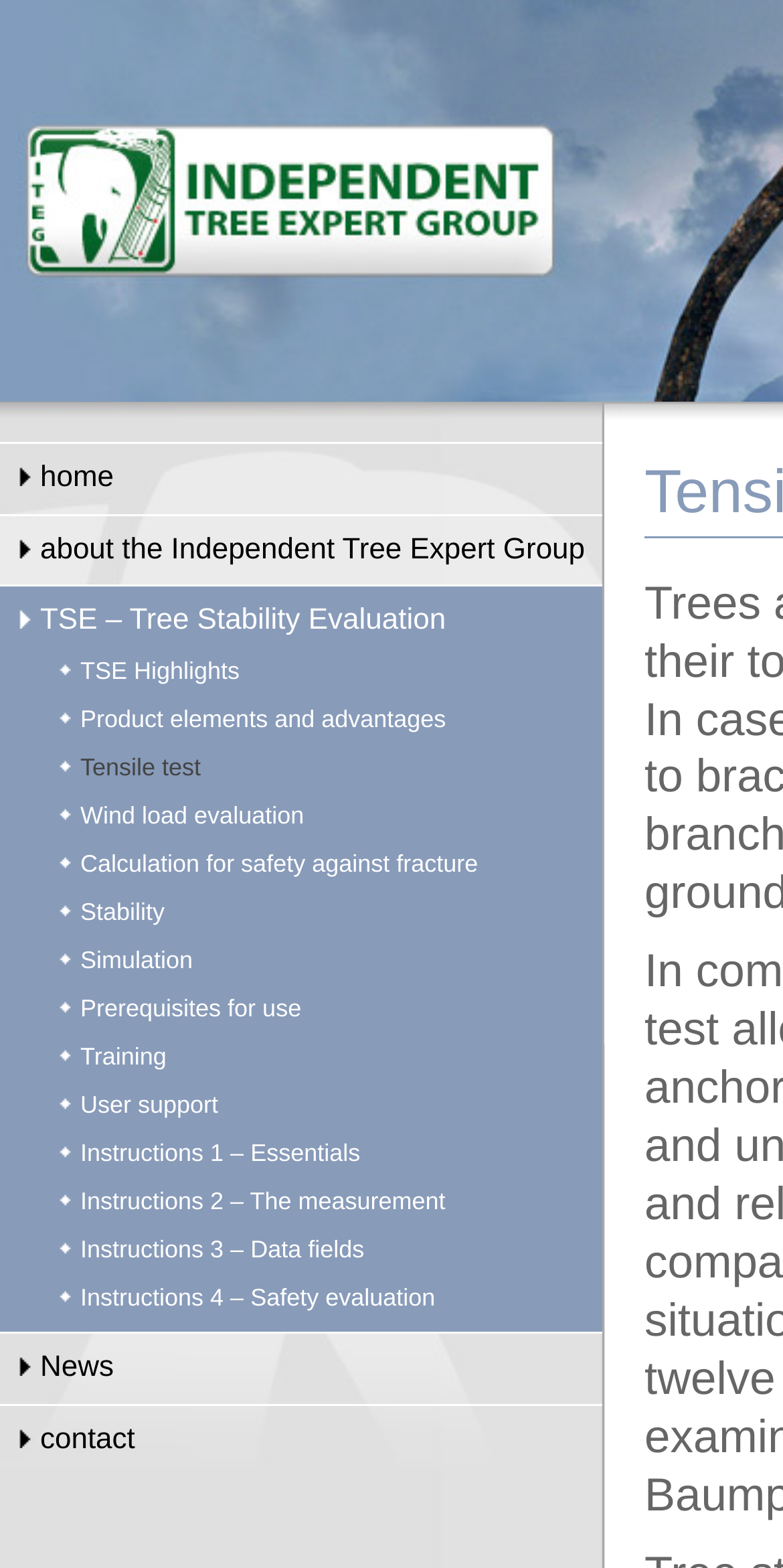Identify the bounding box coordinates for the UI element described as: "Wind load evaluation". The coordinates should be provided as four floats between 0 and 1: [left, top, right, bottom].

[0.0, 0.511, 0.769, 0.542]